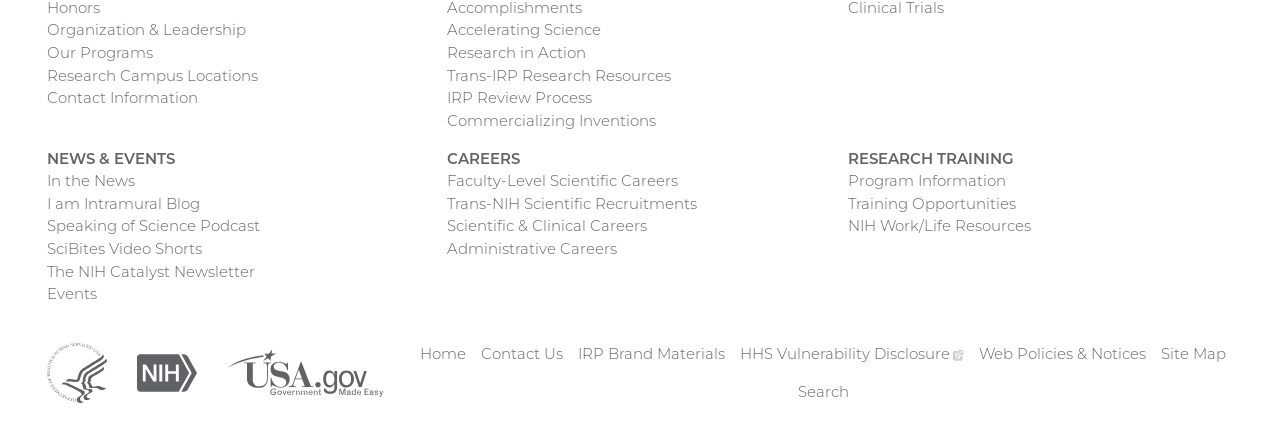Please locate the bounding box coordinates of the element that should be clicked to complete the given instruction: "Contact the organization".

[0.376, 0.809, 0.44, 0.853]